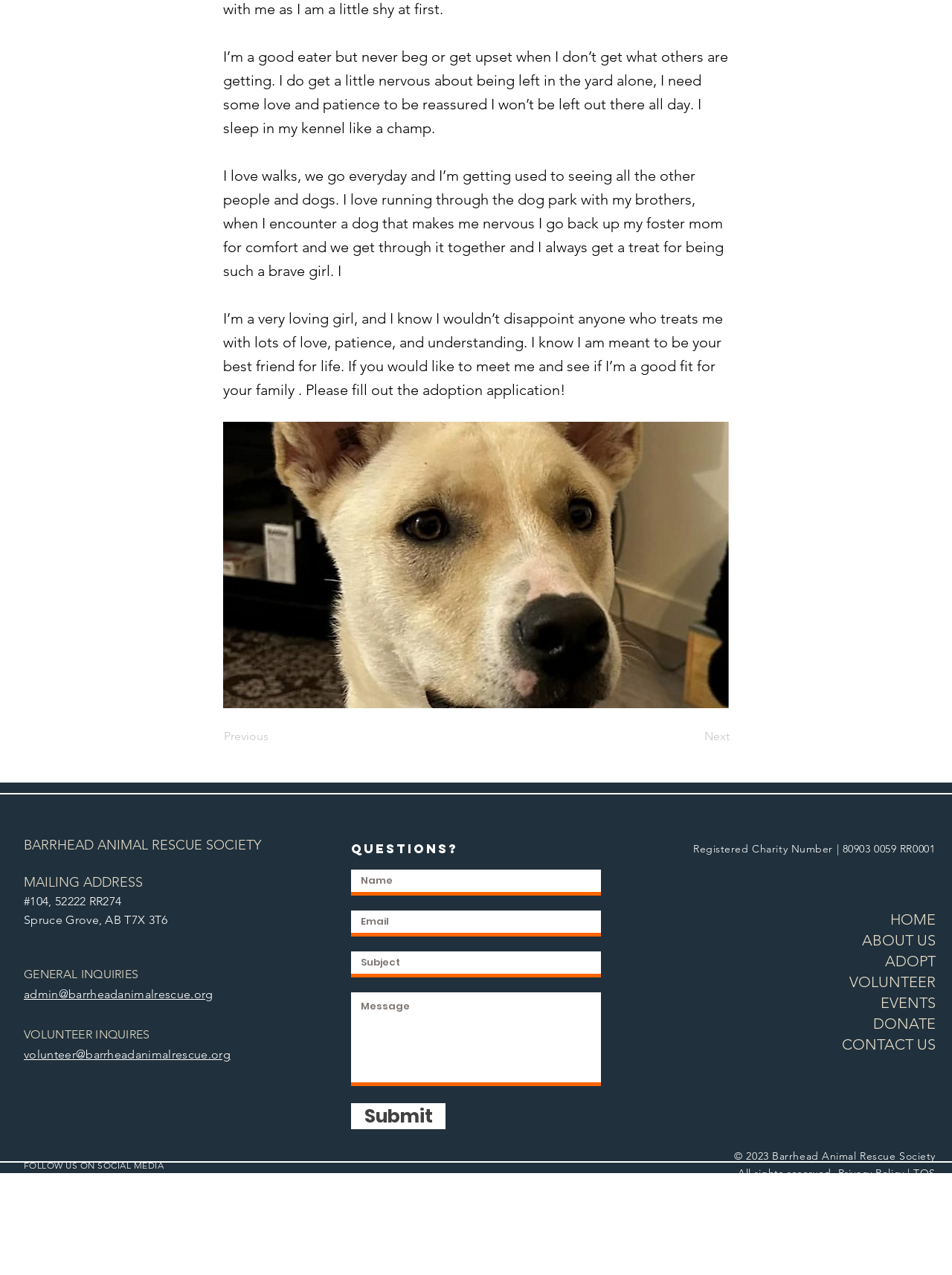Locate the bounding box coordinates of the item that should be clicked to fulfill the instruction: "Explore the 'Wolfwise Beach Tent Review: Should You Buy It?' article".

None